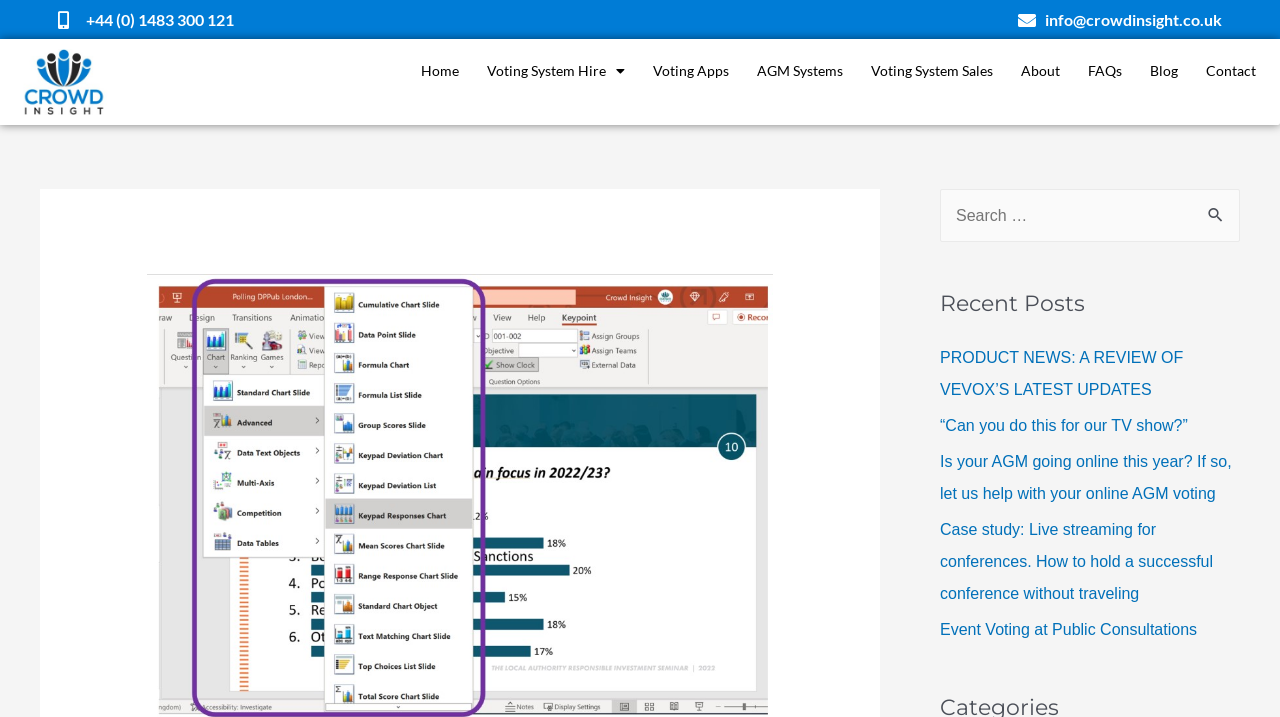Answer the question briefly using a single word or phrase: 
What is the purpose of the search box?

To search the website